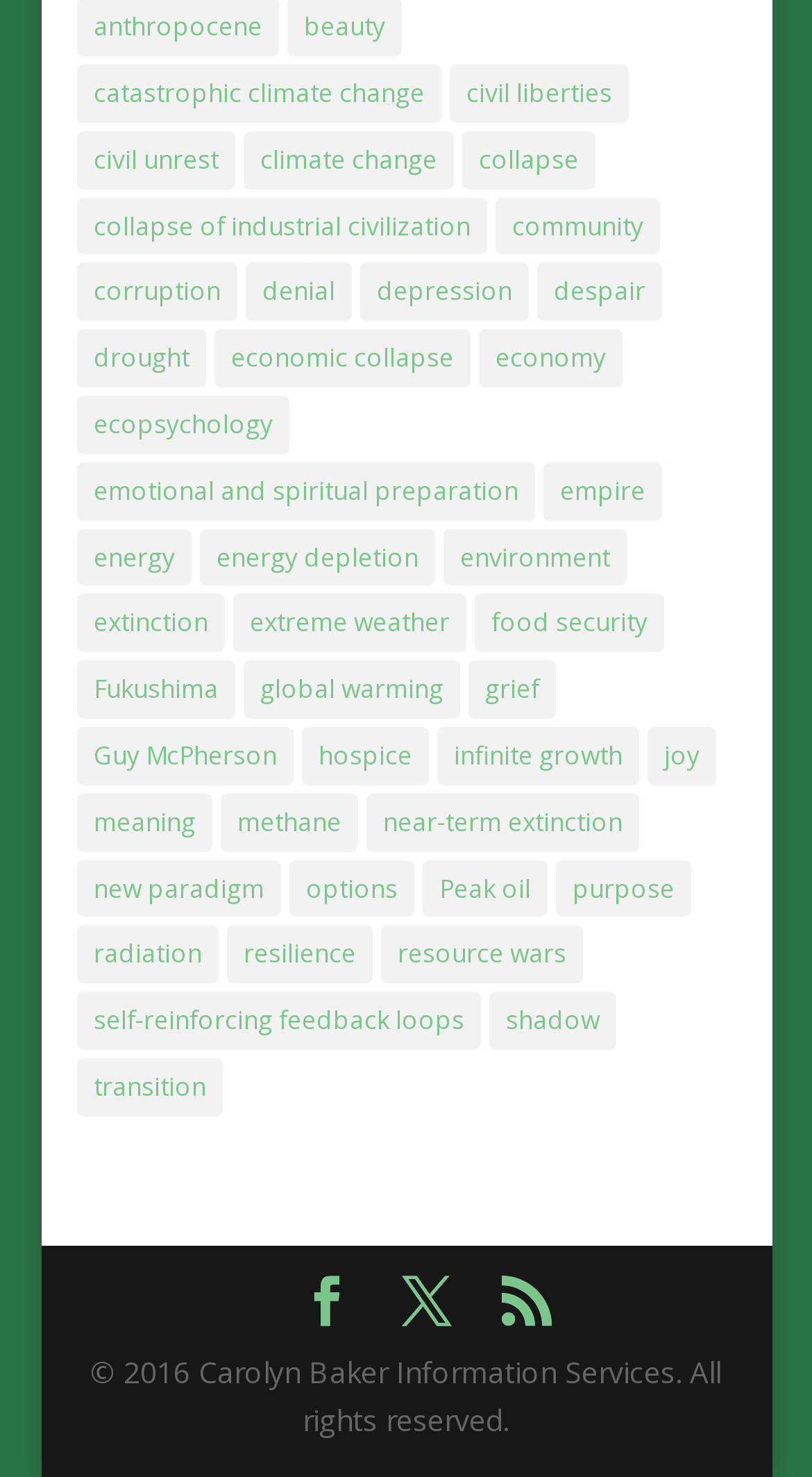Answer the question with a single word or phrase: 
What is the topic with the most items?

climate change